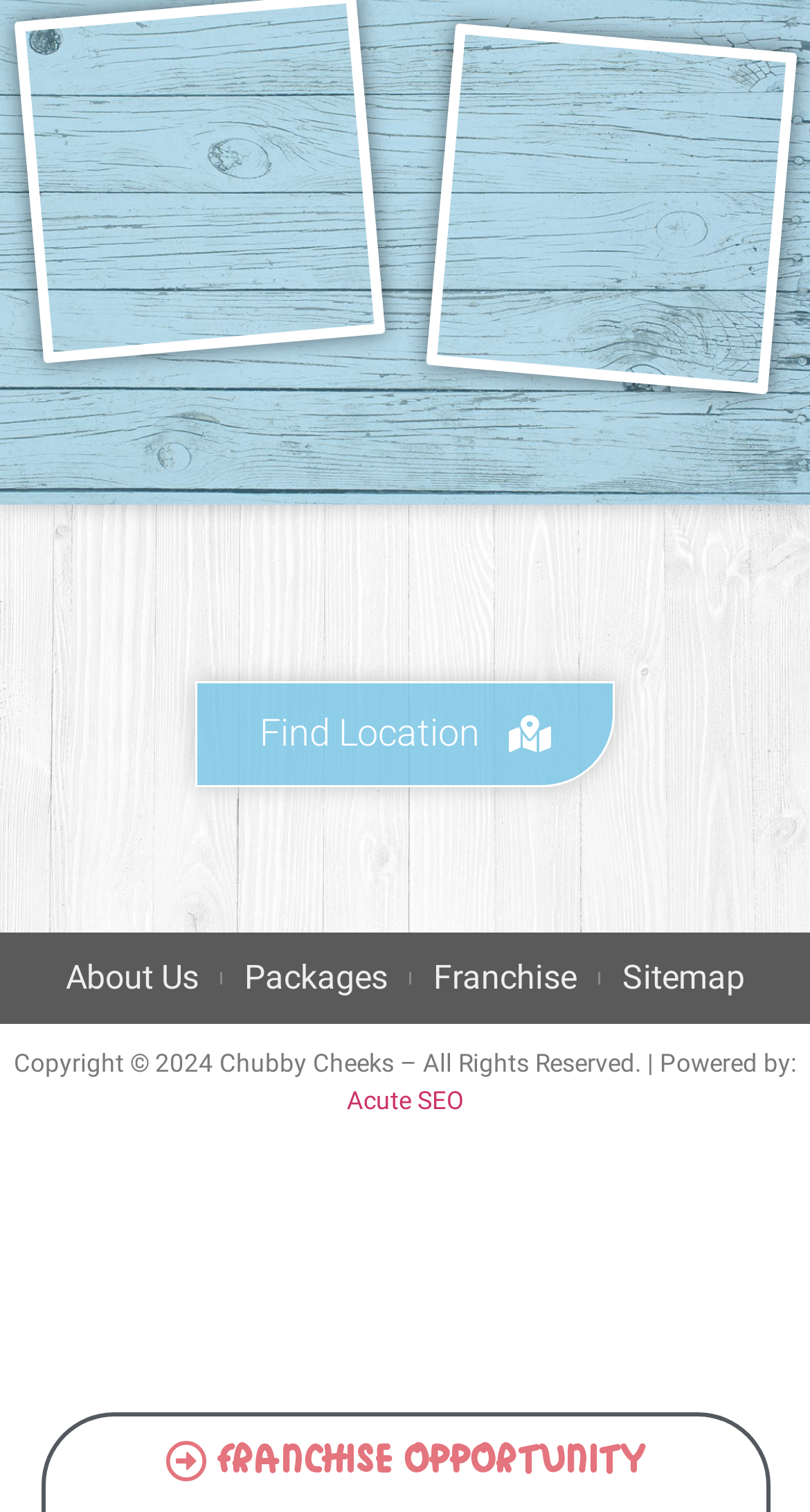Using the information from the screenshot, answer the following question thoroughly:
What is the purpose of the 'Find Location' link?

The 'Find Location' link is likely intended to help users find a physical location where they can access the ultrasound services offered by Chubby Cheeks Ultrasound Franchise.